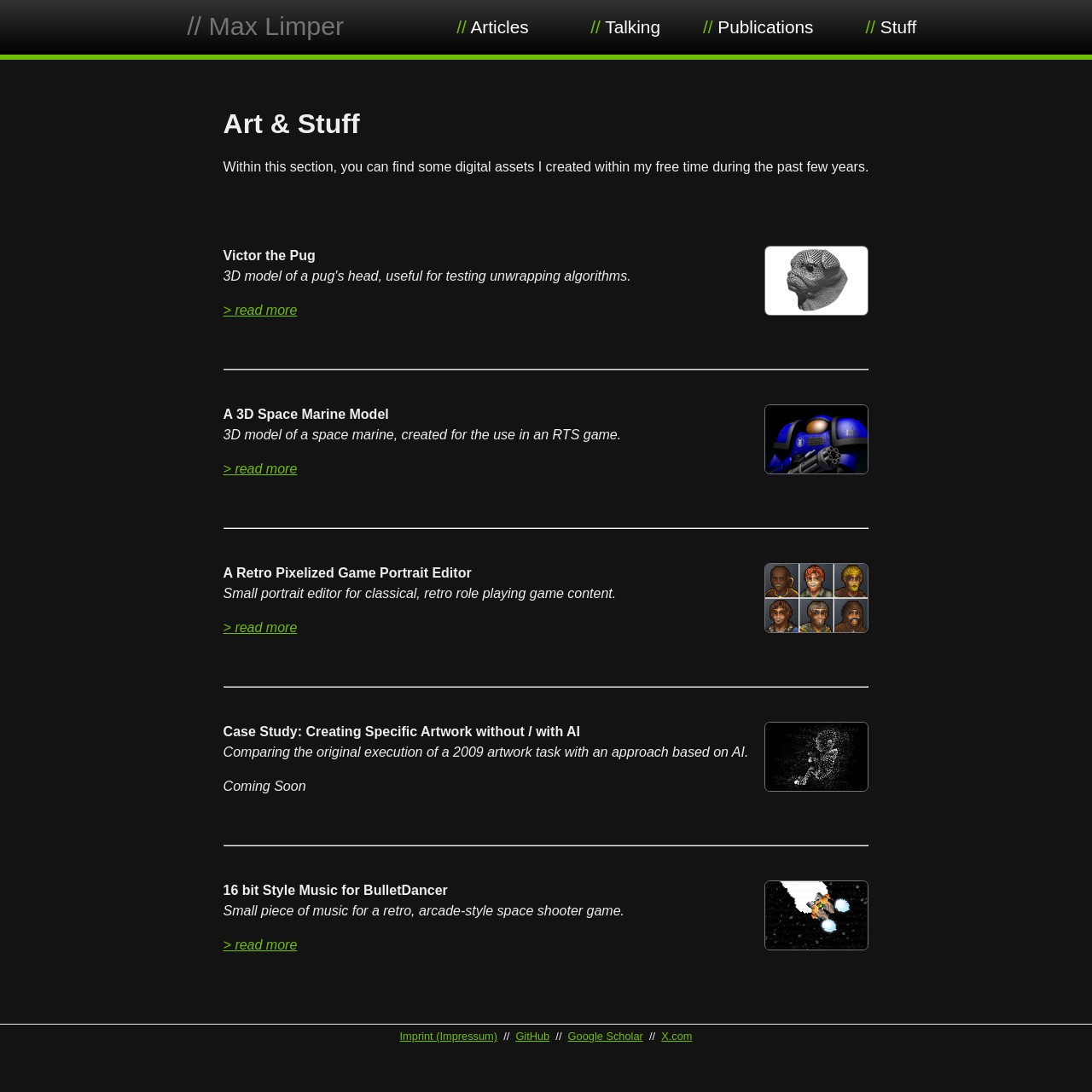Determine the heading of the webpage and extract its text content.

Art & Stuff